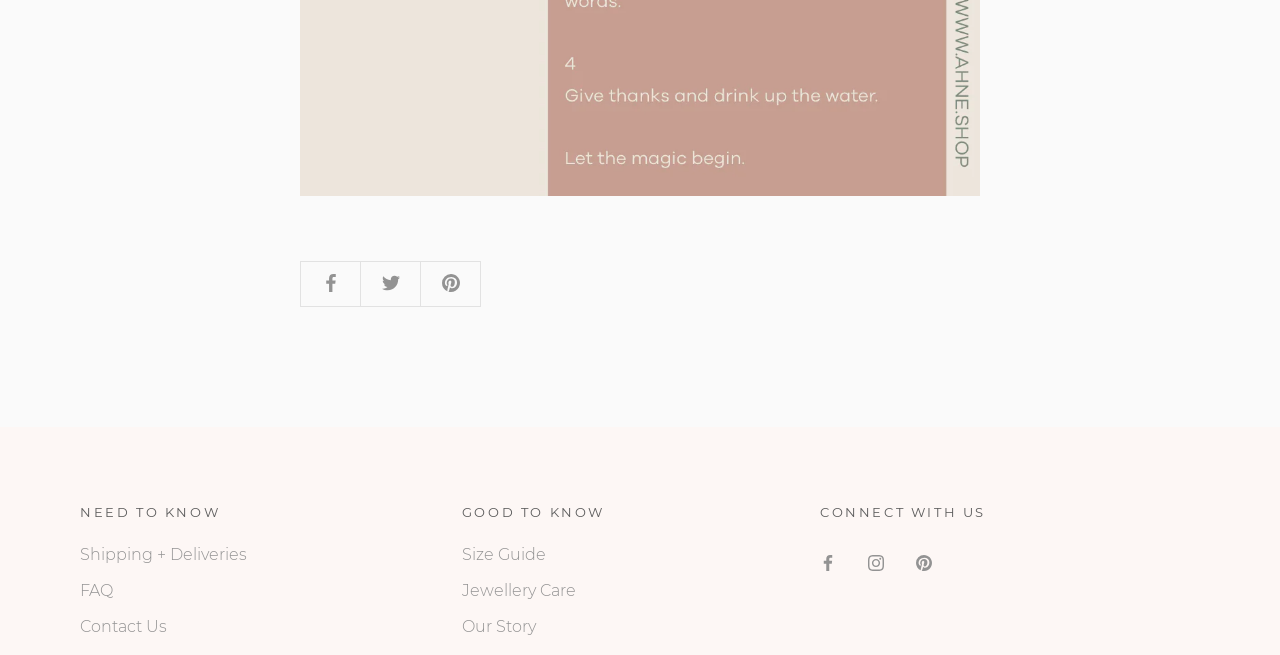Can you find the bounding box coordinates of the area I should click to execute the following instruction: "Check FAQ"?

[0.062, 0.884, 0.193, 0.921]